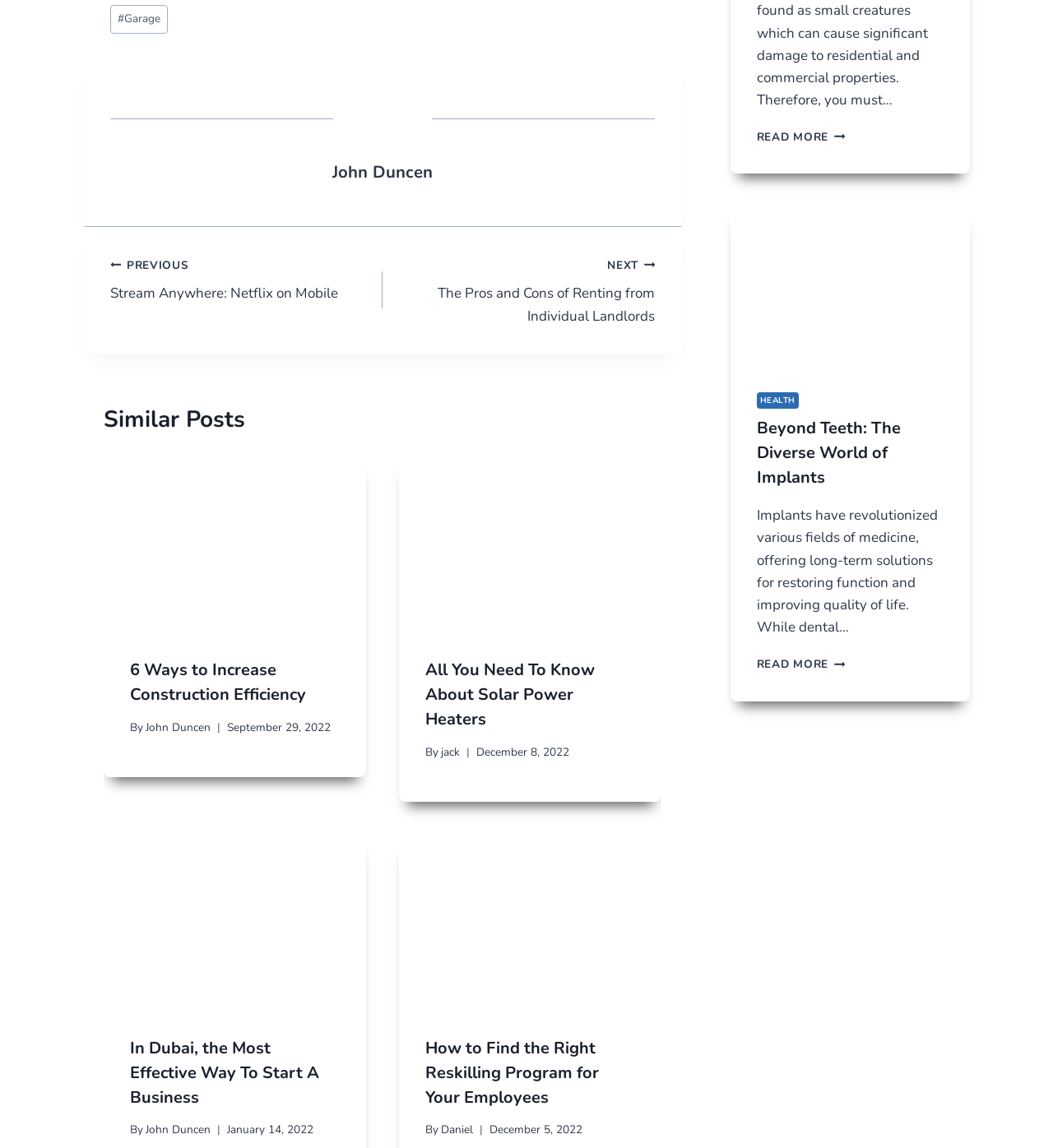Given the element description "Daniel", identify the bounding box of the corresponding UI element.

[0.419, 0.977, 0.449, 0.991]